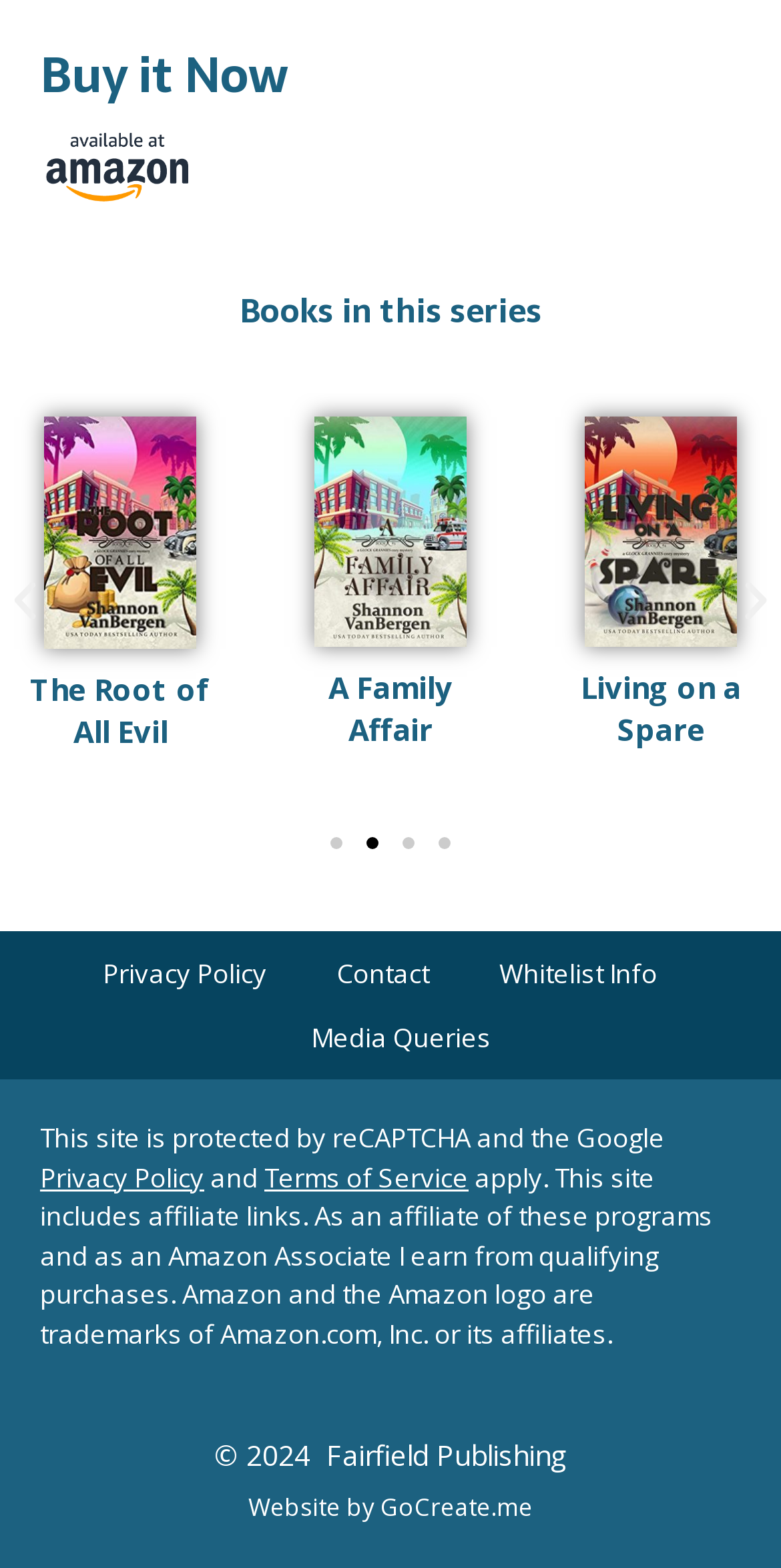Examine the image and give a thorough answer to the following question:
What is the name of the publisher?

I found a StaticText element with the text 'Fairfield Publishing' at the bottom of the webpage, which is likely the name of the publisher.